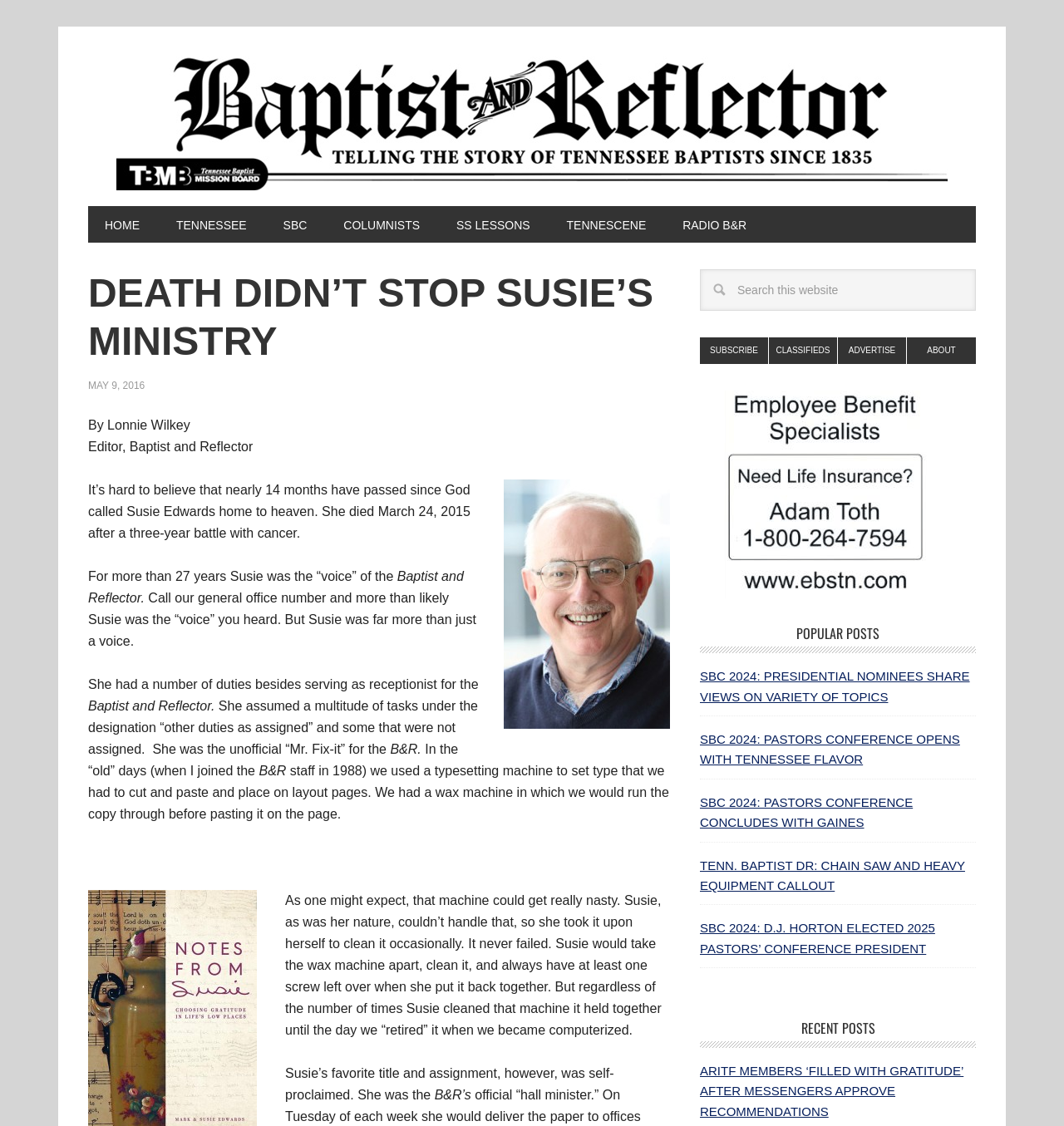Locate the bounding box coordinates of the element I should click to achieve the following instruction: "Subscribe to the newsletter".

[0.658, 0.3, 0.723, 0.323]